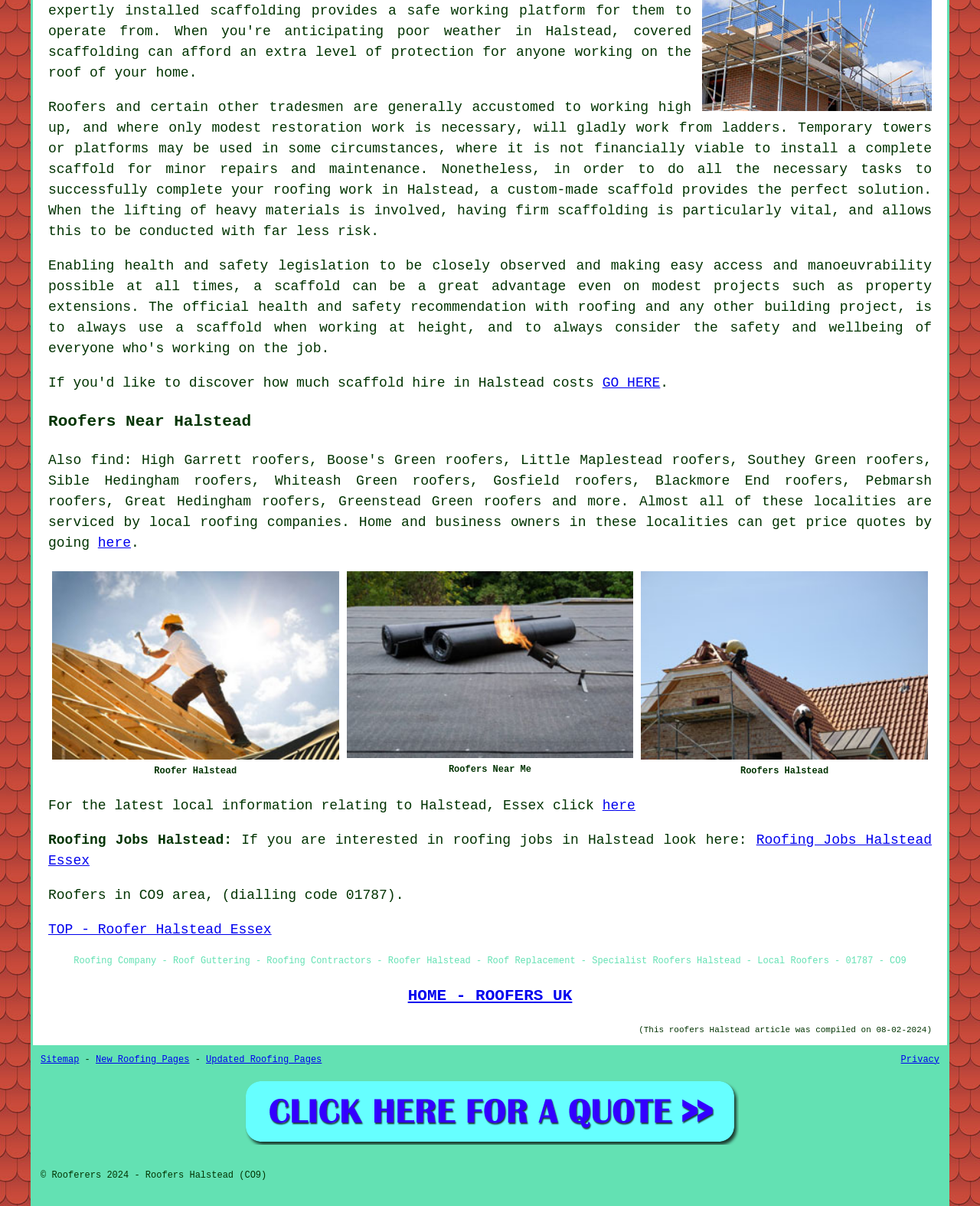Locate the bounding box coordinates of the area to click to fulfill this instruction: "Get quotes from roofers in Halstead". The bounding box should be presented as four float numbers between 0 and 1, in the order [left, top, right, bottom].

[0.246, 0.943, 0.754, 0.952]